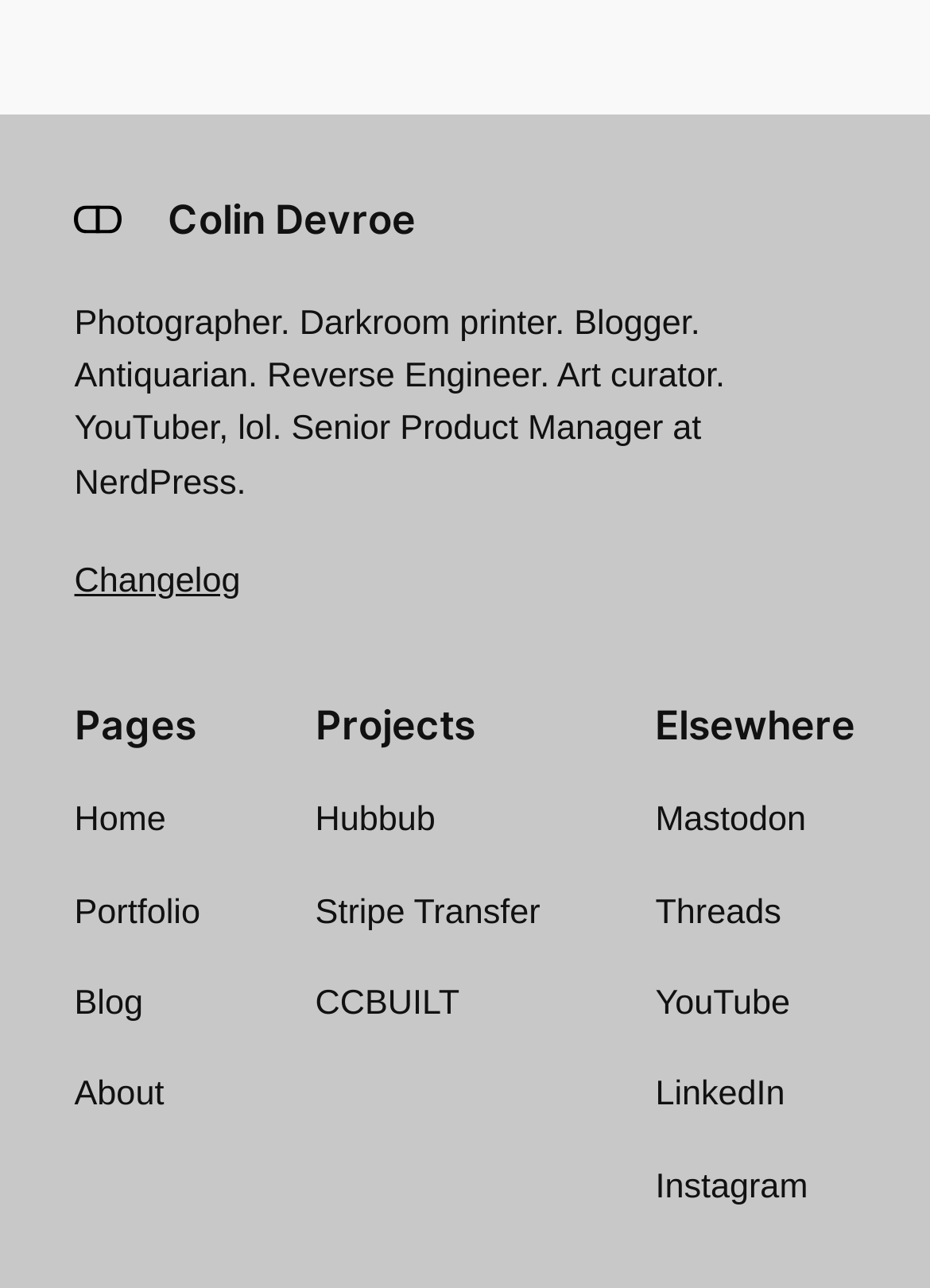Determine the bounding box coordinates of the clickable element to complete this instruction: "check the about page". Provide the coordinates in the format of four float numbers between 0 and 1, [left, top, right, bottom].

[0.08, 0.83, 0.176, 0.871]